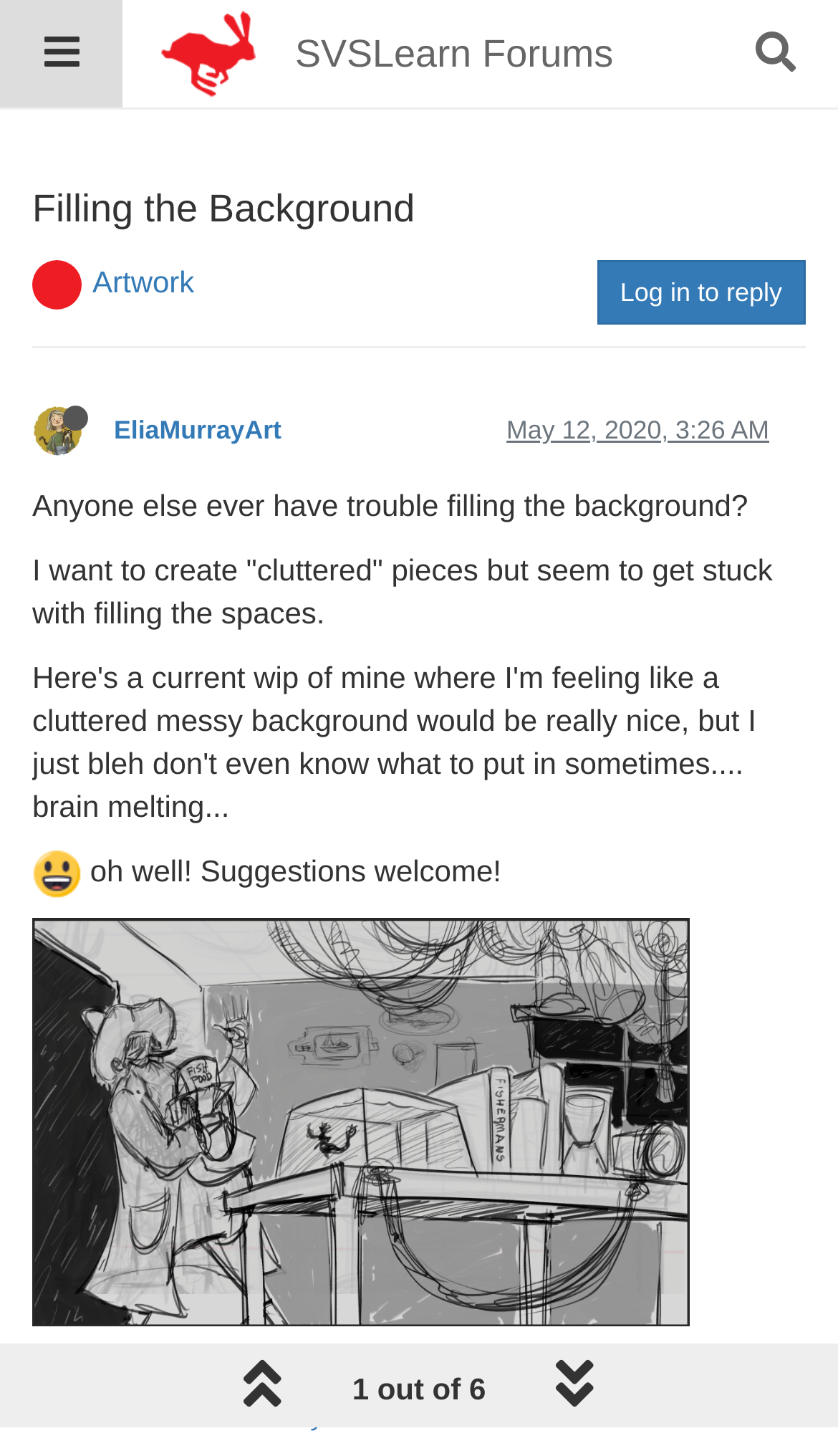What is the username of the user who posted this?
Give a one-word or short-phrase answer derived from the screenshot.

EliaMurrayArt